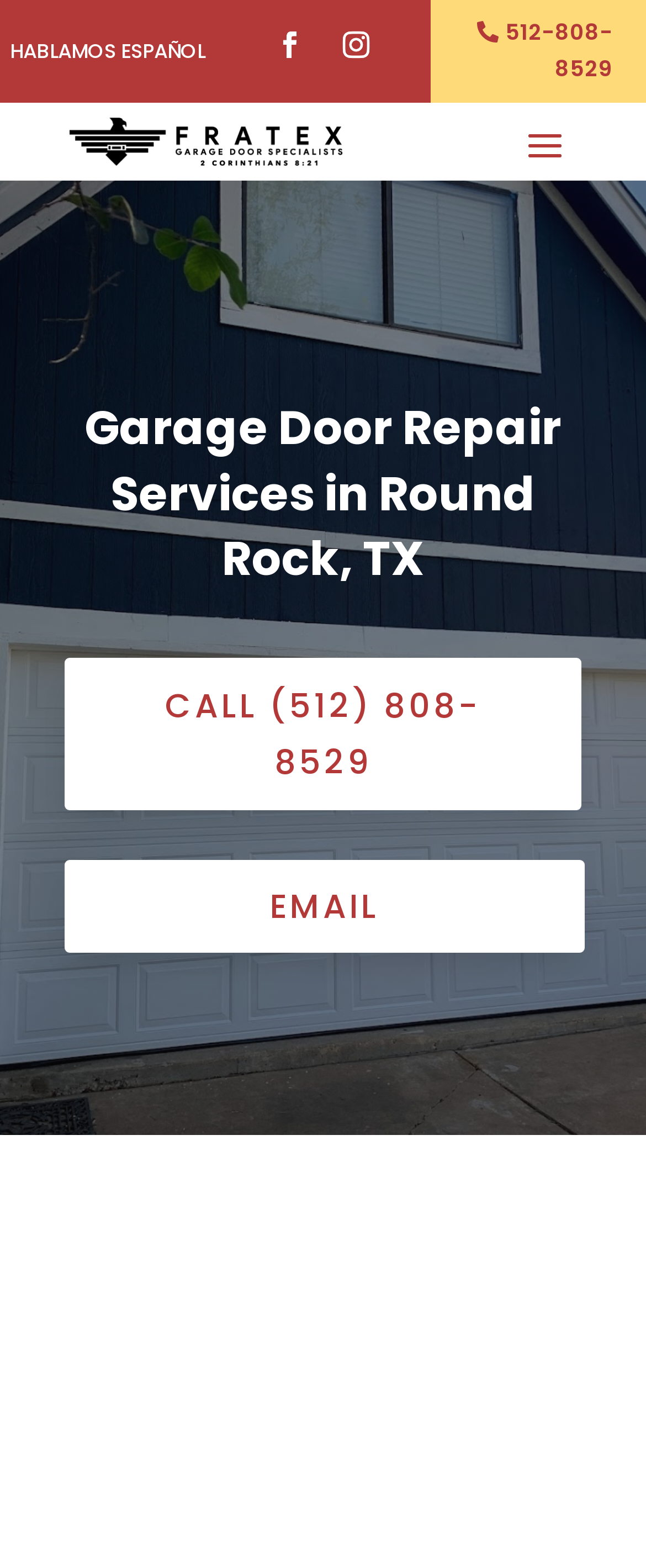For the following element description, predict the bounding box coordinates in the format (top-left x, top-left y, bottom-right x, bottom-right y). All values should be floating point numbers between 0 and 1. Description: CALL (512) 808-8529

[0.1, 0.419, 0.9, 0.517]